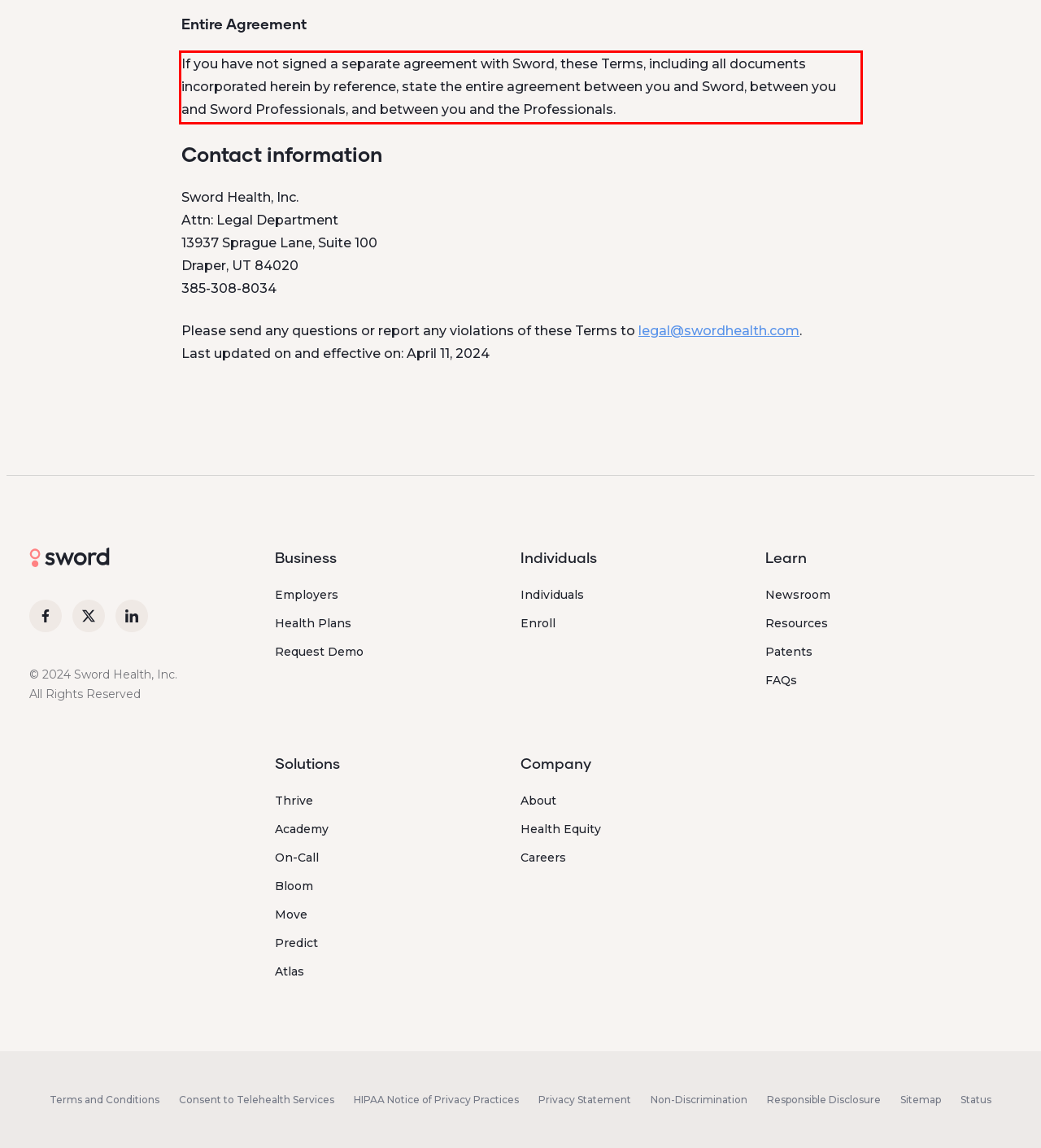You are provided with a screenshot of a webpage that includes a red bounding box. Extract and generate the text content found within the red bounding box.

If you have not signed a separate agreement with Sword, these Terms, including all documents incorporated herein by reference, state the entire agreement between you and Sword, between you and Sword Professionals, and between you and the Professionals.